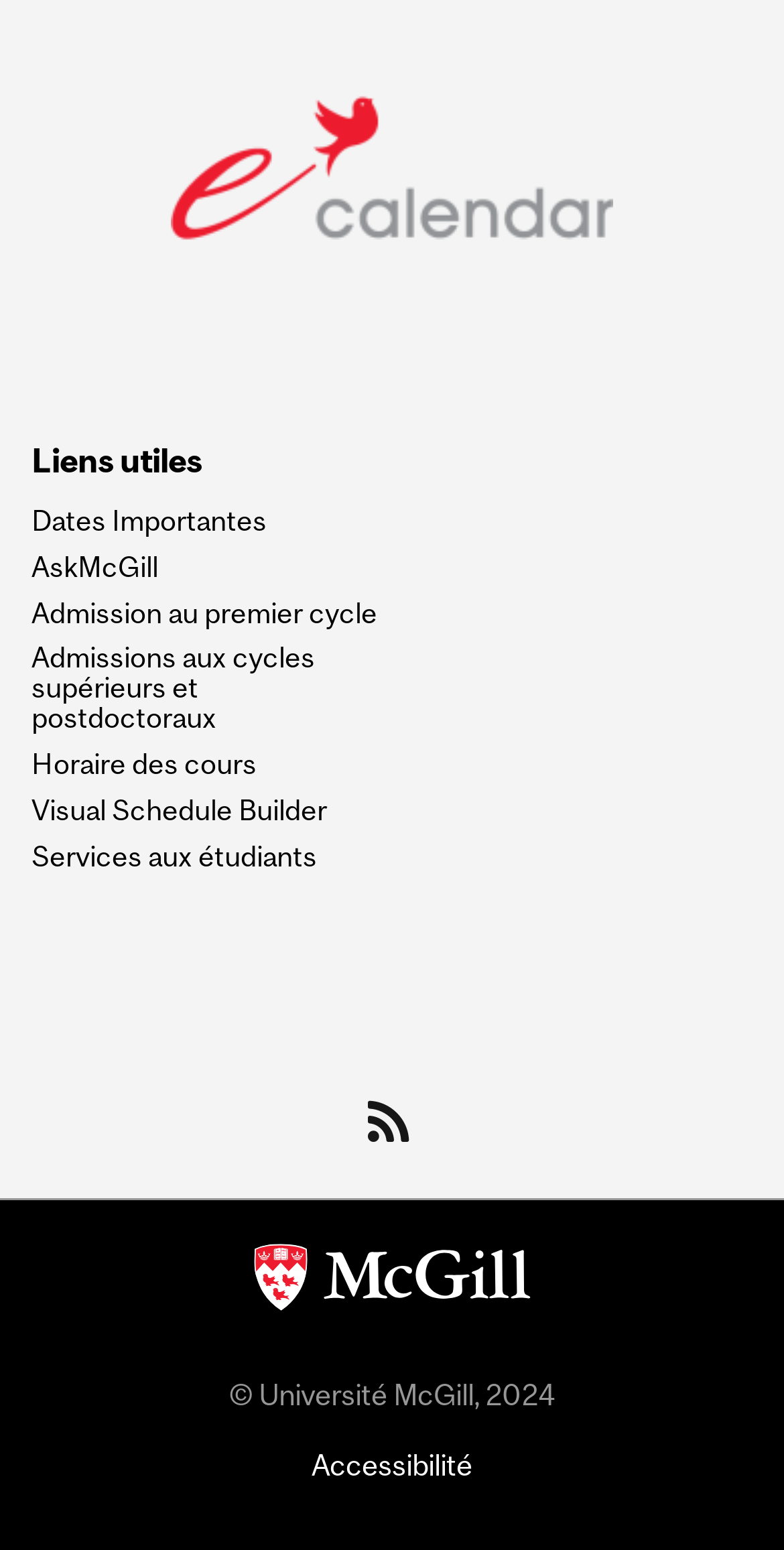Could you specify the bounding box coordinates for the clickable section to complete the following instruction: "Access student services"?

[0.04, 0.543, 0.491, 0.562]